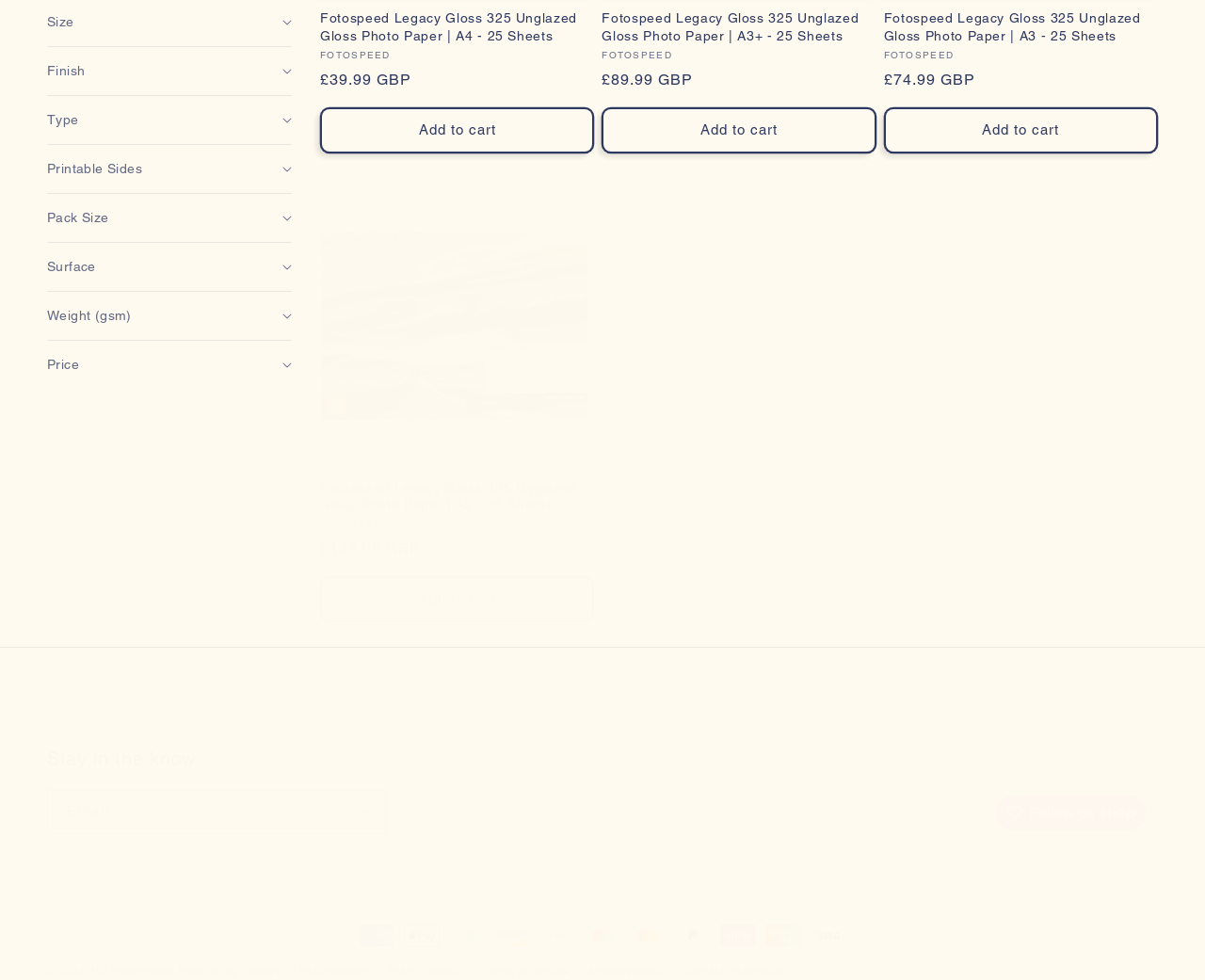Find the bounding box coordinates for the area that must be clicked to perform this action: "Add to cart Fotospeed Legacy Gloss 325 Unglazed Gloss Photo Paper | A4 - 25 Sheets".

[0.266, 0.109, 0.493, 0.156]